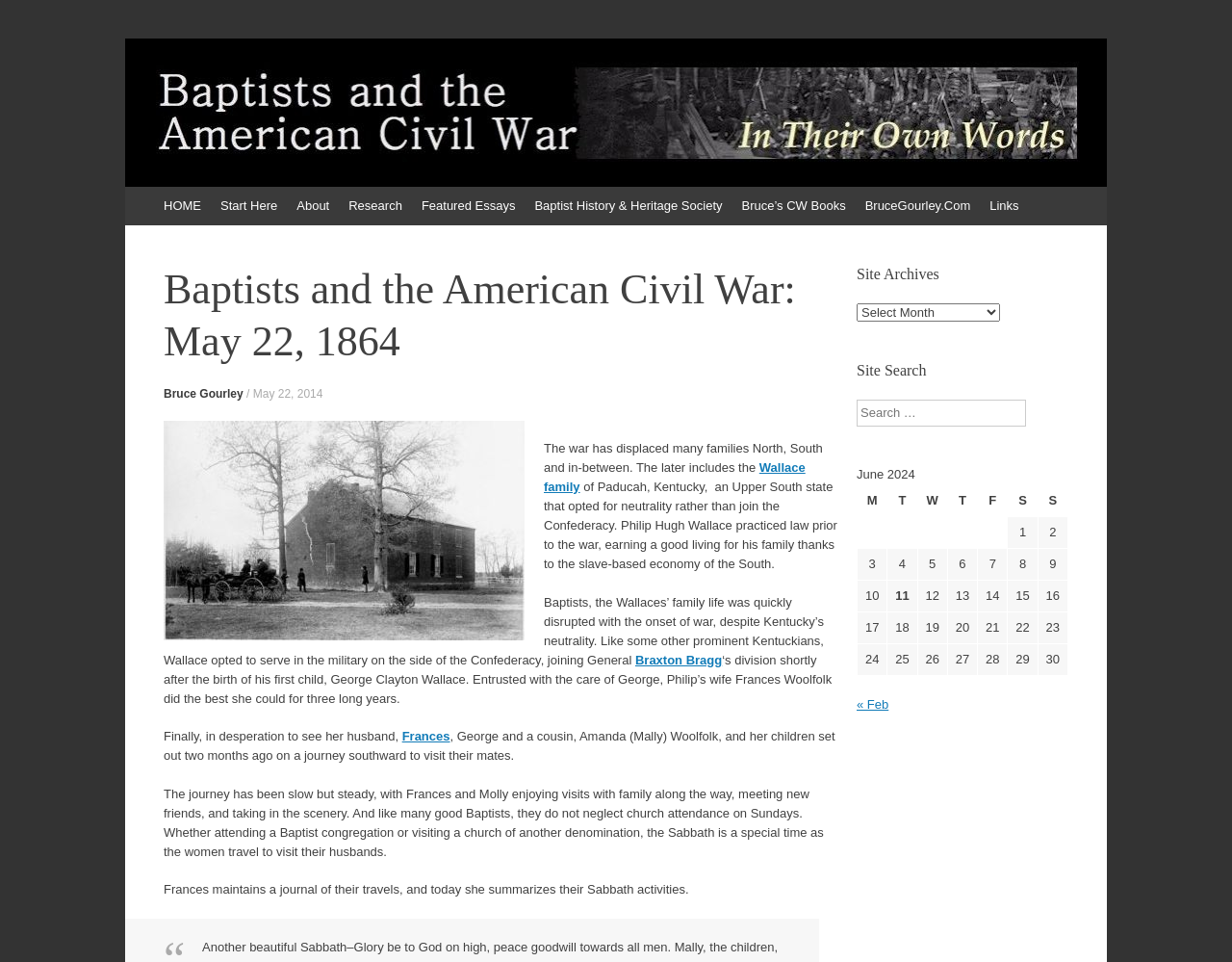Please analyze the image and provide a thorough answer to the question:
What is the name of the general that Philip Hugh Wallace joined?

The text states that Philip Hugh Wallace joined General Braxton Bragg's division, which indicates that the general's name is Braxton Bragg.